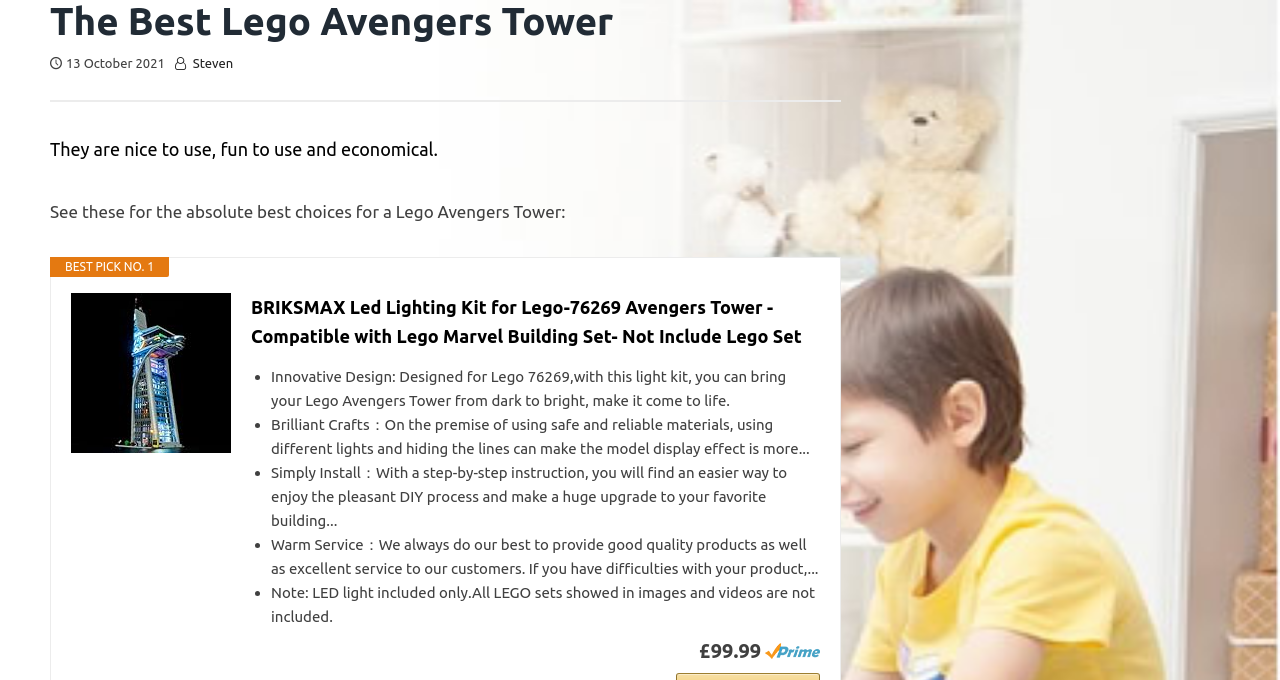Answer the question below in one word or phrase:
What is the name of the author of the webpage?

Steven